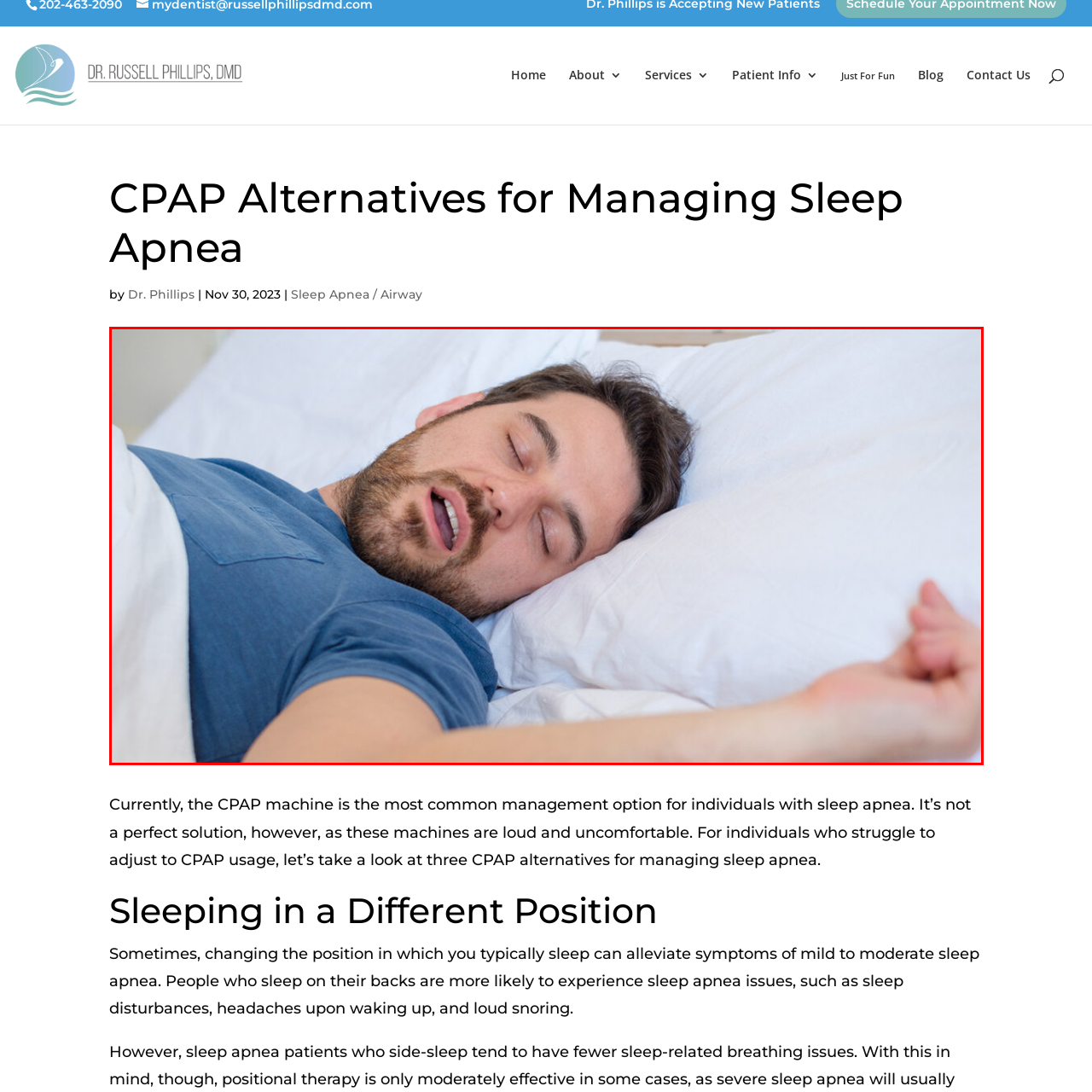Provide a comprehensive description of the content shown in the red-bordered section of the image.

The image depicts a man peacefully sleeping on his side, partially reclined on a bed with a white comforter. His face is shown in profile, revealing a relaxed expression. He has short, dark hair and a well-groomed beard, and is wearing a blue crew-neck t-shirt. The position of his head and the slightly open mouth suggest he may be snoring, a common sign of sleep apnea. The light and colors in the image create a serene atmosphere, highlighting the peacefulness of sleep. This visual context is relevant to discussions about sleep apnea management, particularly regarding the sleeping position's impact on snoring and sleep quality.